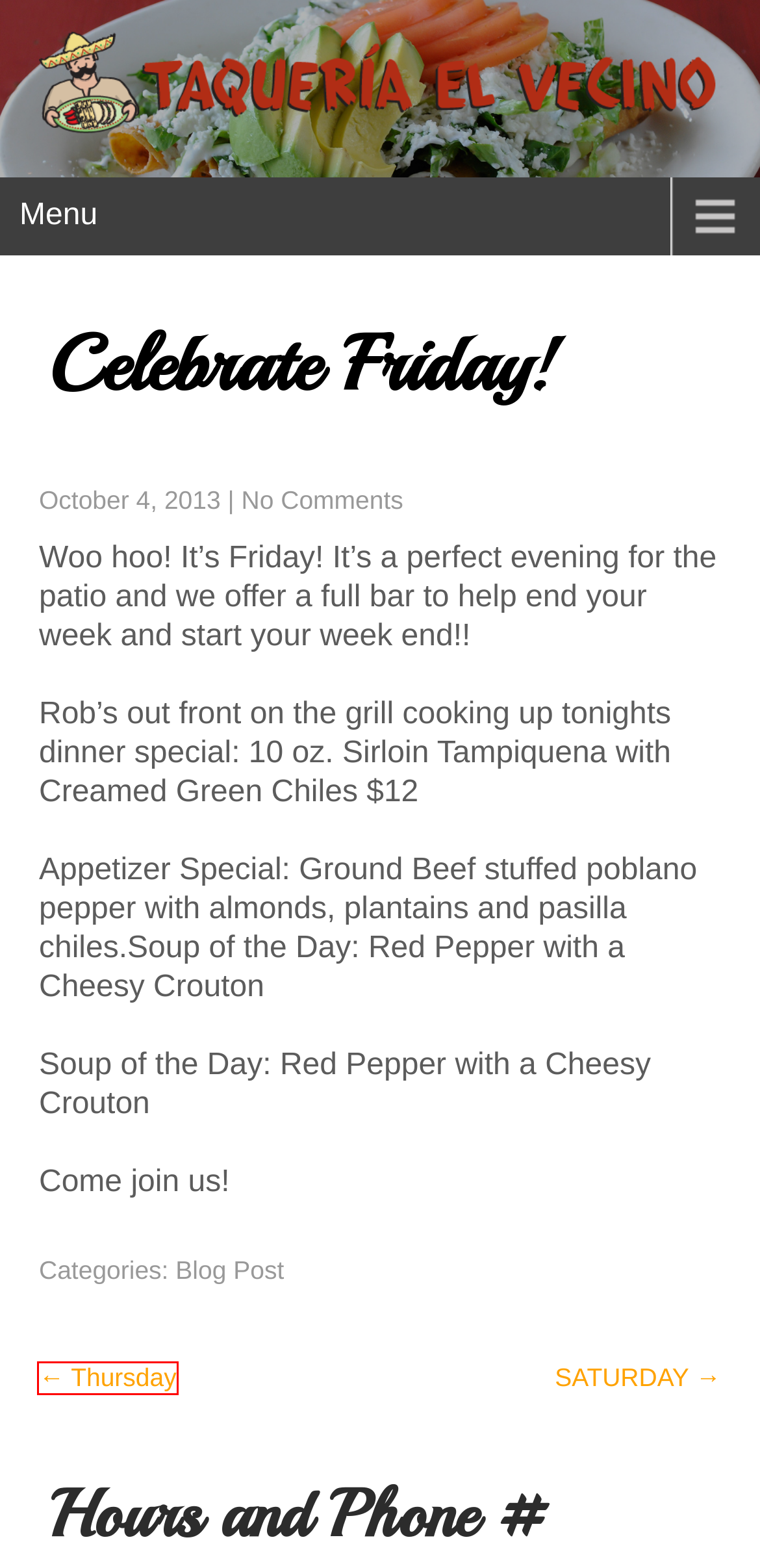Given a webpage screenshot with a red bounding box around a UI element, choose the webpage description that best matches the new webpage after clicking the element within the bounding box. Here are the candidates:
A. Blog Post – Taqueria El Vecino
B. Sunday Brunch 10am-2pm – Taqueria El Vecino
C. Photo Galleries – Taqueria El Vecino
D. Thursday – Taqueria El Vecino
E. SATURDAY – Taqueria El Vecino
F. Mains & Faves – Taqueria El Vecino
G. Comments for Taqueria El Vecino
H. Log In ‹ Taqueria El Vecino — WordPress

D